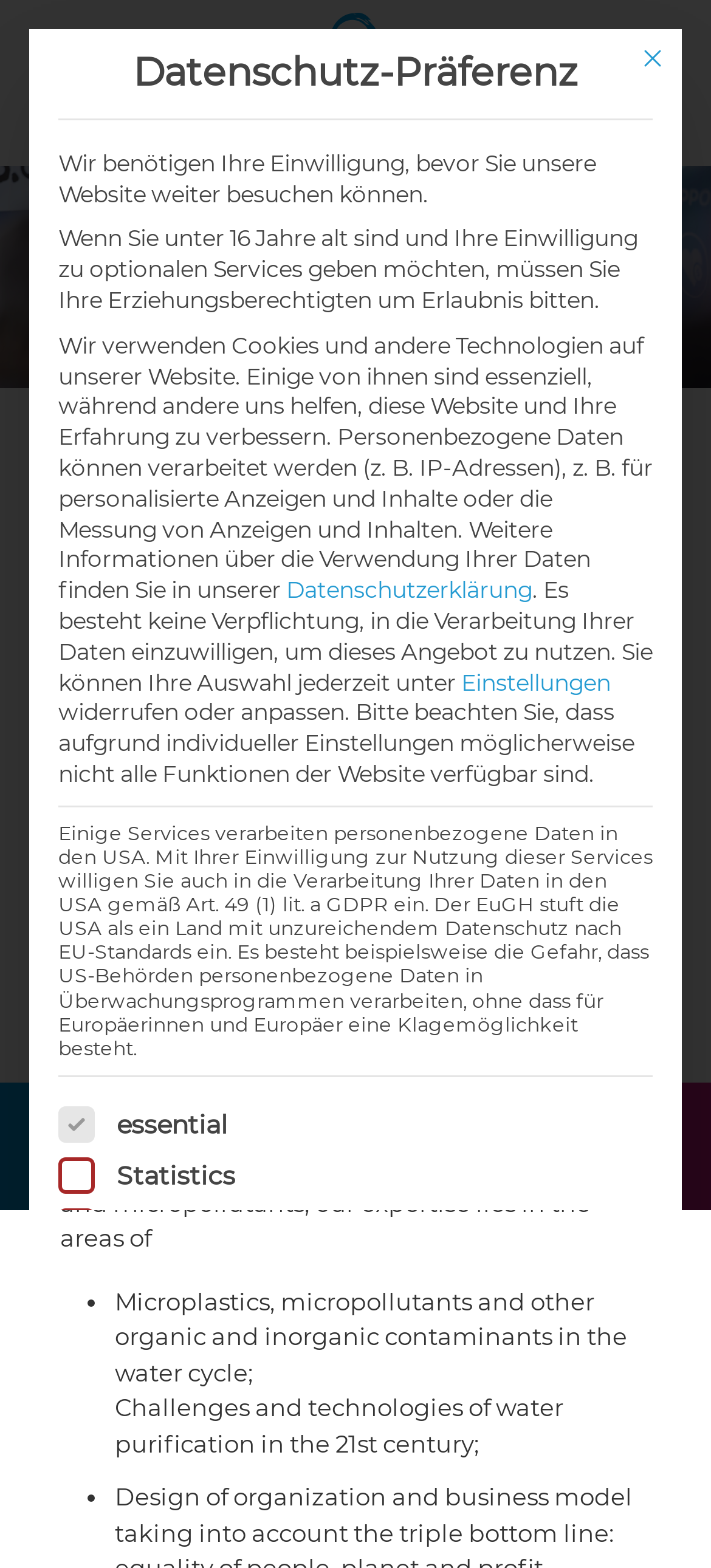Provide a brief response to the question using a single word or phrase: 
What is the warning about in the paragraph?

Data processing in the USA